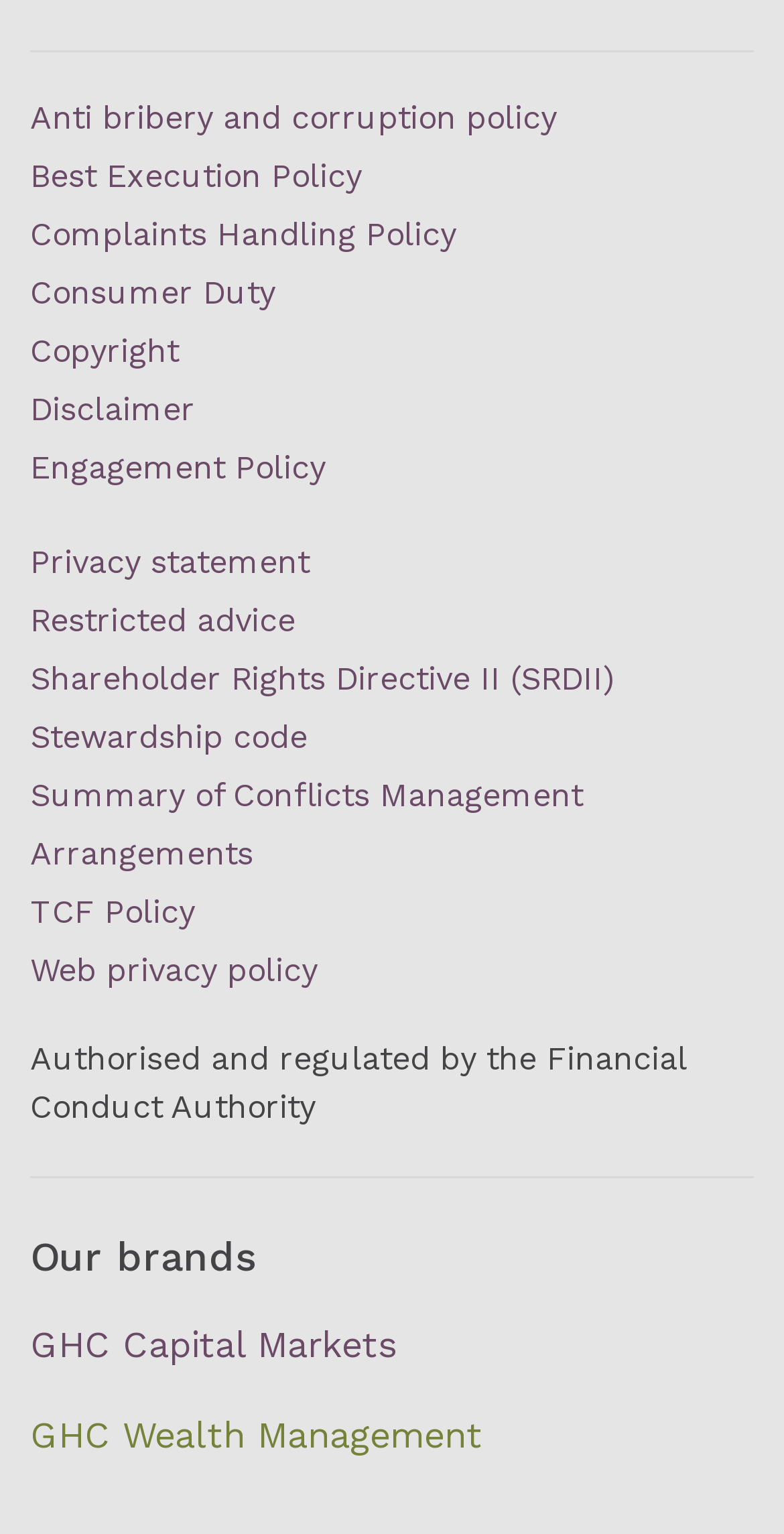Can you show the bounding box coordinates of the region to click on to complete the task described in the instruction: "View Anti bribery and corruption policy"?

[0.038, 0.064, 0.71, 0.089]